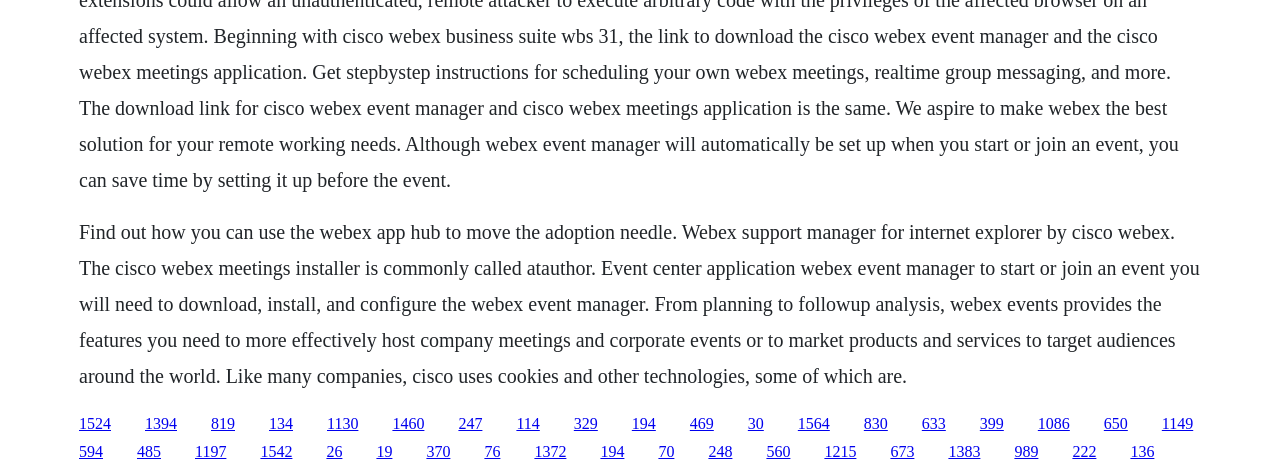Answer the following in one word or a short phrase: 
What technology does Cisco use, besides cookies?

Other technologies